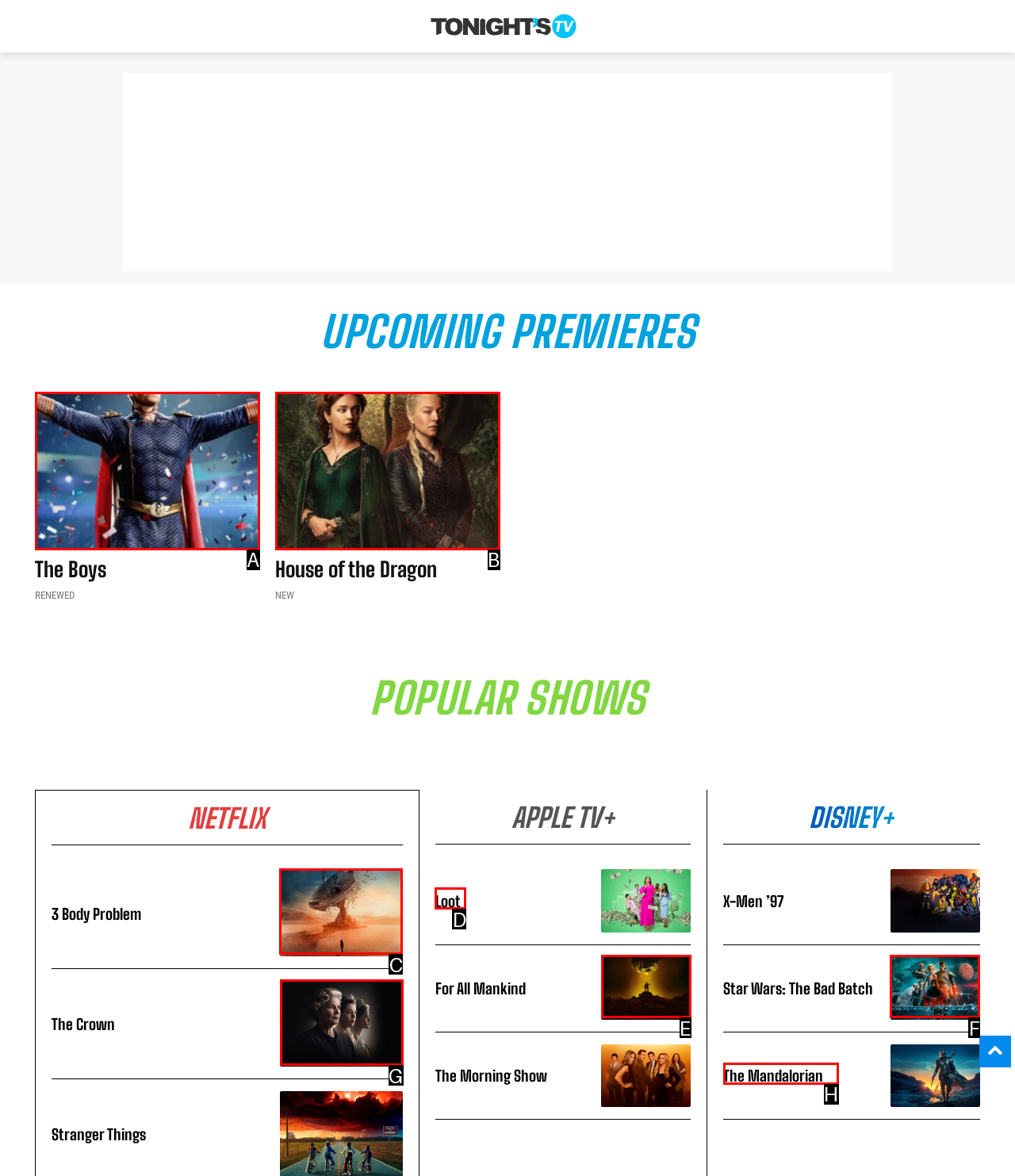For the task: Check out The Crown, tell me the letter of the option you should click. Answer with the letter alone.

G